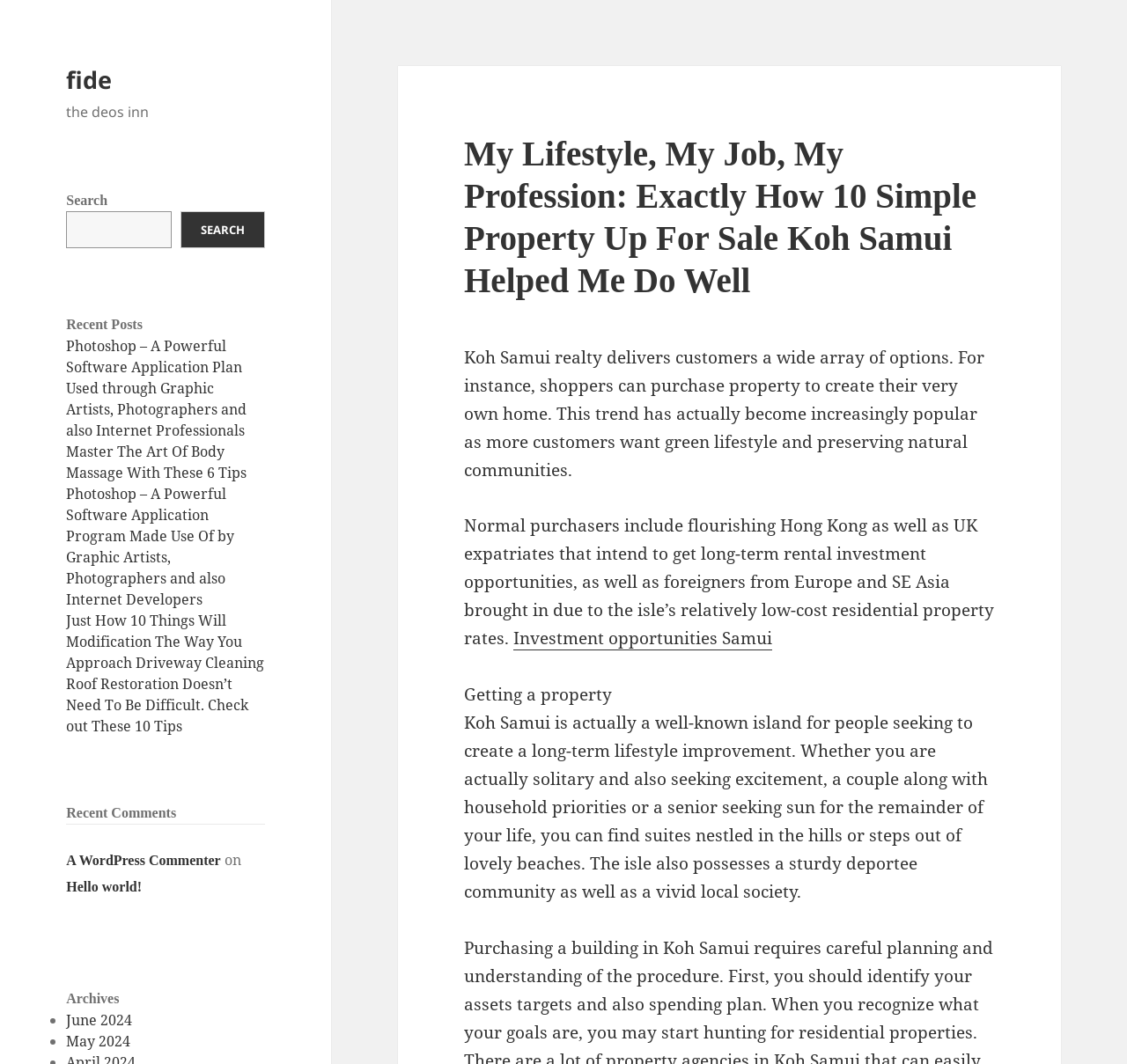Please find the bounding box coordinates in the format (top-left x, top-left y, bottom-right x, bottom-right y) for the given element description. Ensure the coordinates are floating point numbers between 0 and 1. Description: alt="Michael Marquardt" title="Michael Marquardt"

None